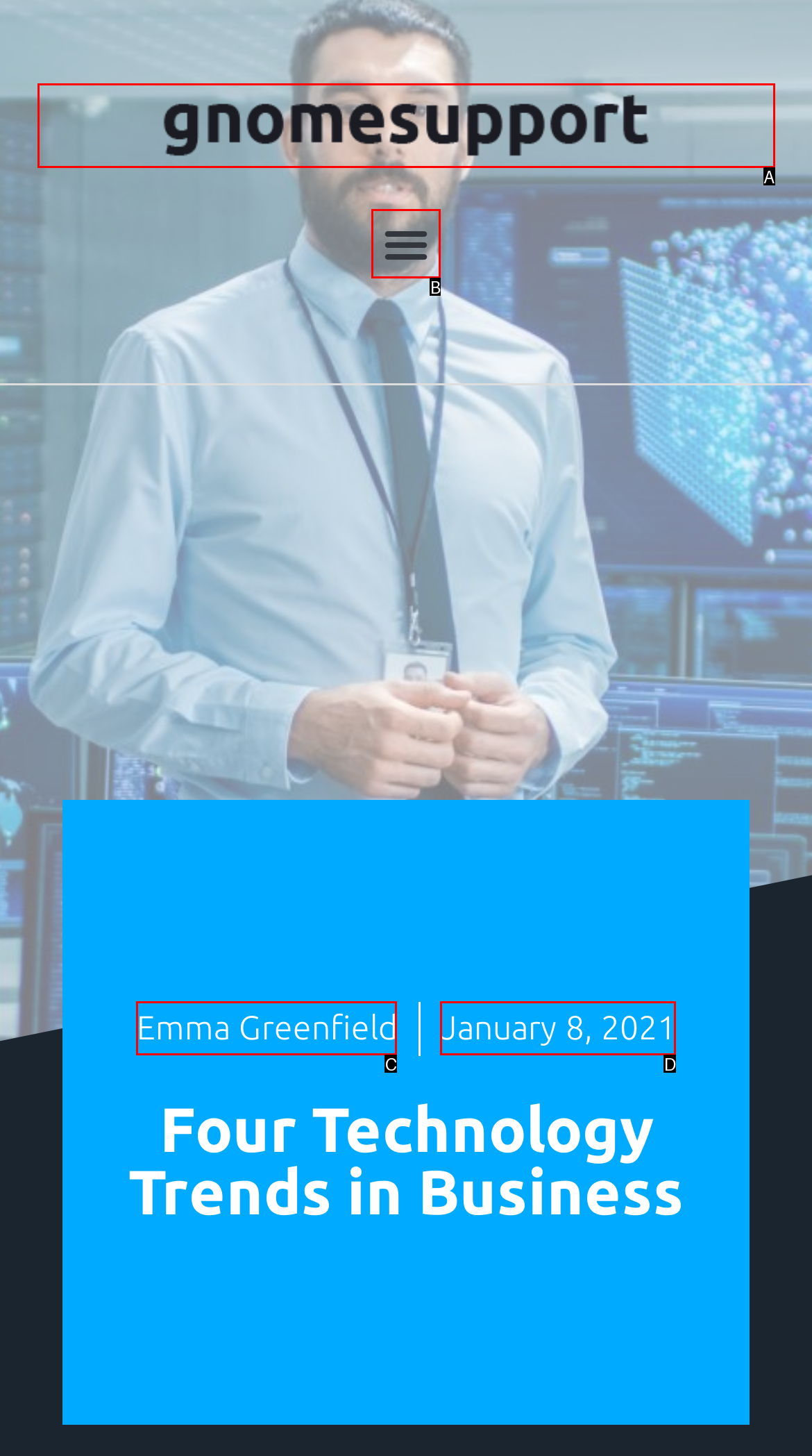Identify the bounding box that corresponds to: Menu
Respond with the letter of the correct option from the provided choices.

B